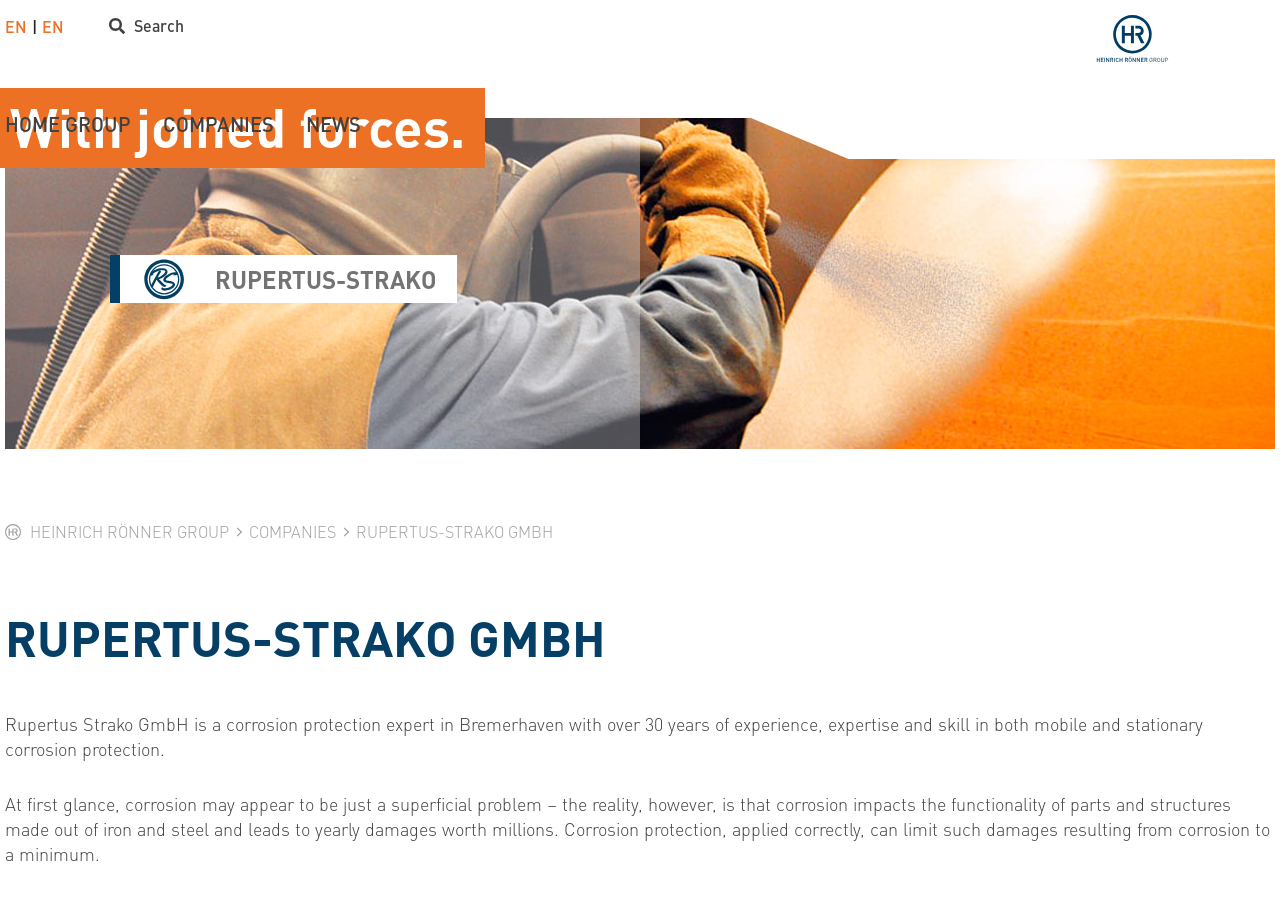What is the location of the company?
Examine the webpage screenshot and provide an in-depth answer to the question.

I found the location of the company by reading the StaticText element with the text 'Rupertus Strako GmbH is a corrosion protection expert in Bremerhaven with over 30 years of experience, expertise and skill in both mobile and stationary corrosion protection.' This text mentions that the company is located in Bremerhaven.